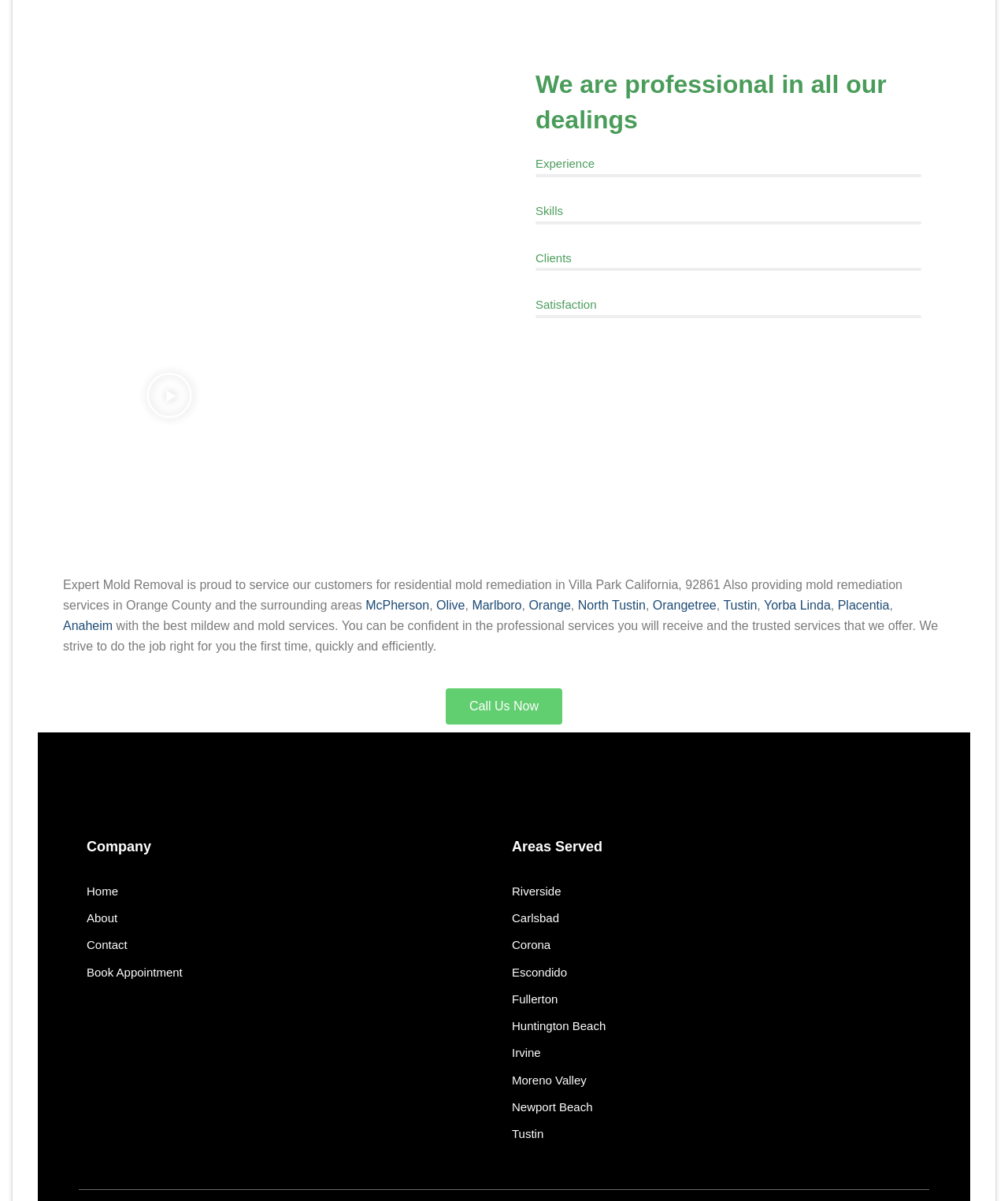Please identify the bounding box coordinates of the element on the webpage that should be clicked to follow this instruction: "View Areas Served". The bounding box coordinates should be given as four float numbers between 0 and 1, formatted as [left, top, right, bottom].

[0.508, 0.699, 0.703, 0.711]